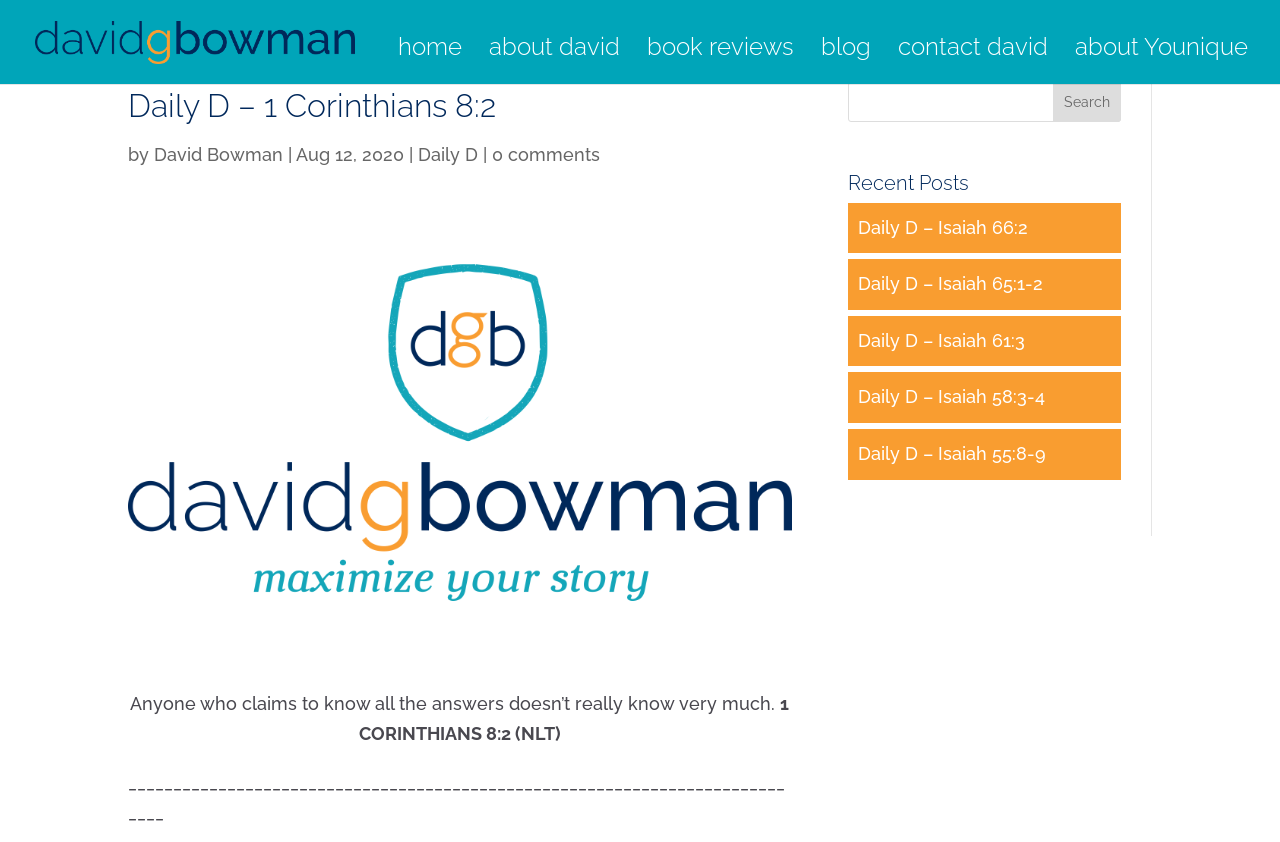Provide the bounding box coordinates of the HTML element this sentence describes: "Daily D – Isaiah 55:8-9". The bounding box coordinates consist of four float numbers between 0 and 1, i.e., [left, top, right, bottom].

[0.67, 0.526, 0.817, 0.551]